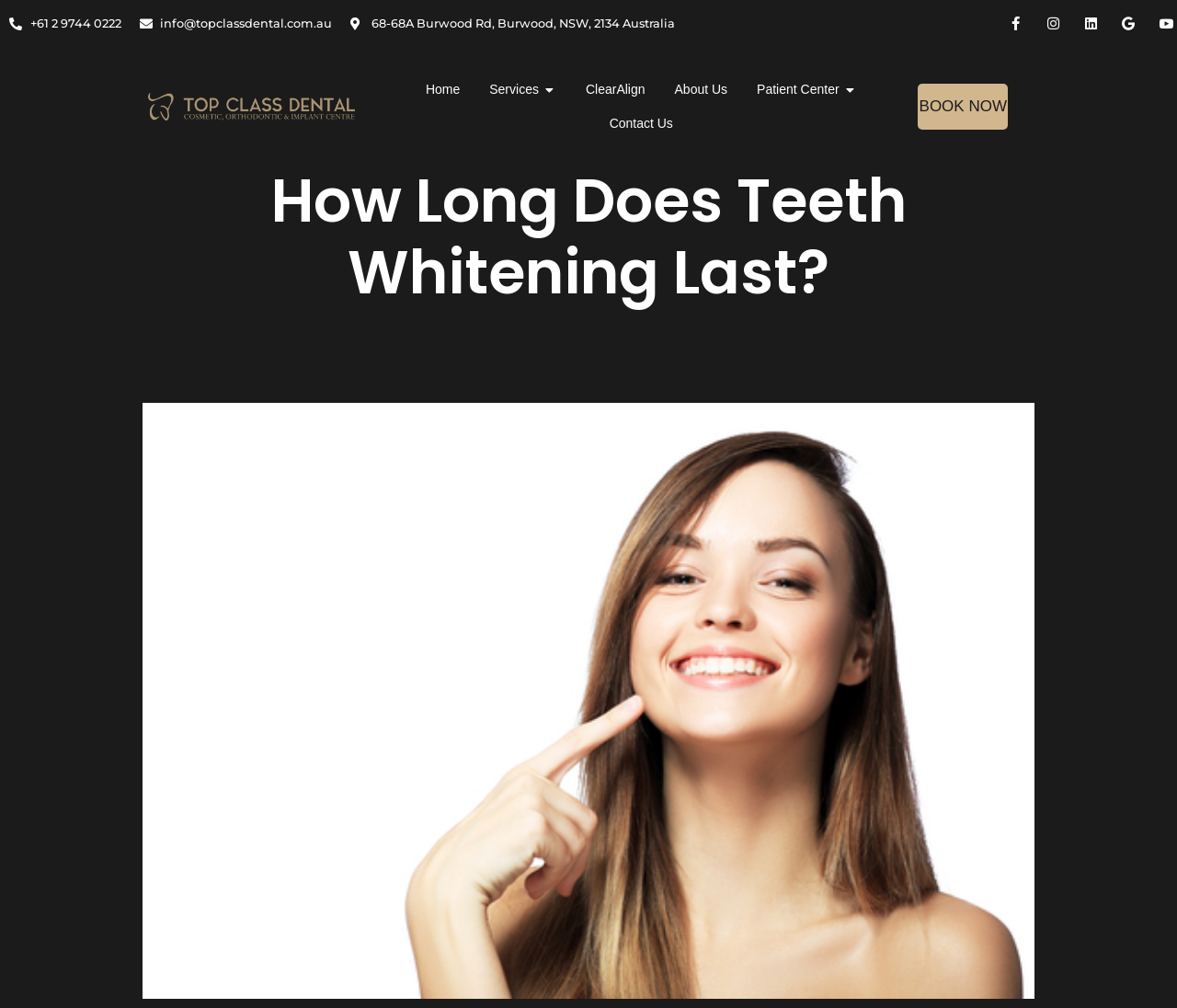Please identify the bounding box coordinates of where to click in order to follow the instruction: "Visit Fieldmarketing website".

None